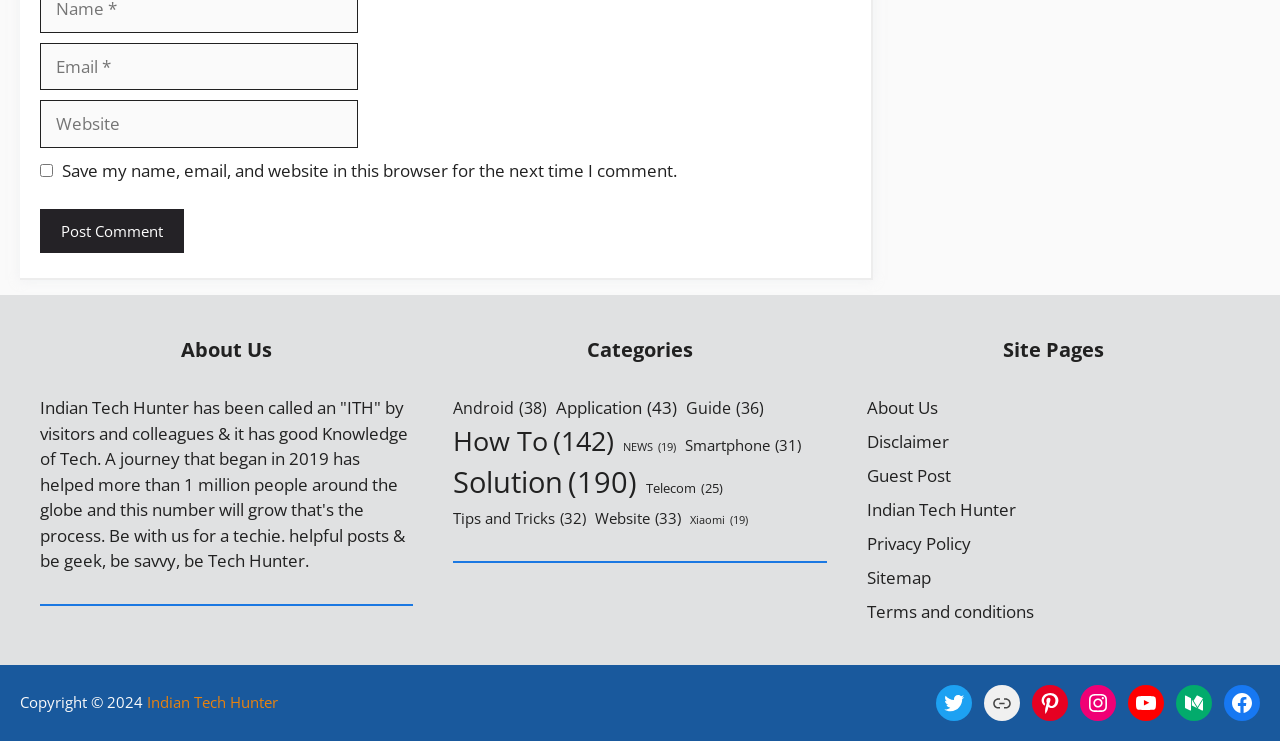How many social media links are available?
Answer the question with a detailed explanation, including all necessary information.

I determined the answer by looking at the social media links at the bottom of the webpage, which includes Twitter, Link, Pinterest, Instagram, YouTube, Medium, and Facebook, totaling 7 social media links.